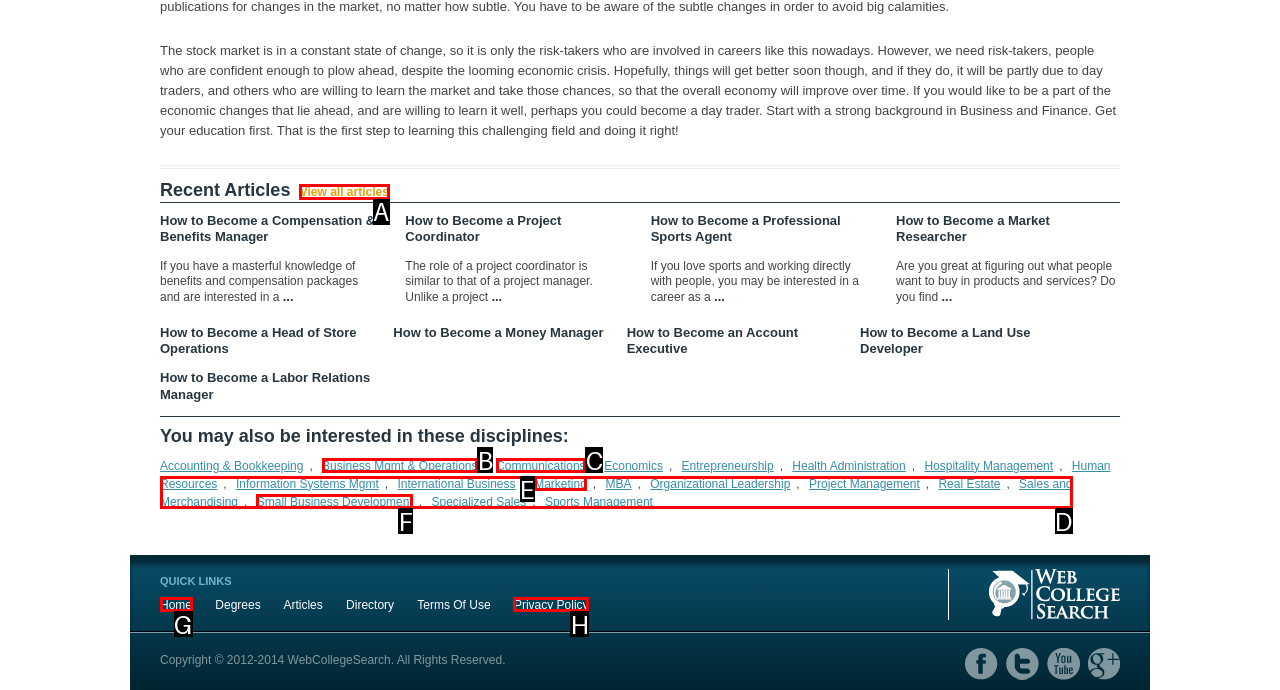Which HTML element should be clicked to fulfill the following task: View all articles?
Reply with the letter of the appropriate option from the choices given.

A